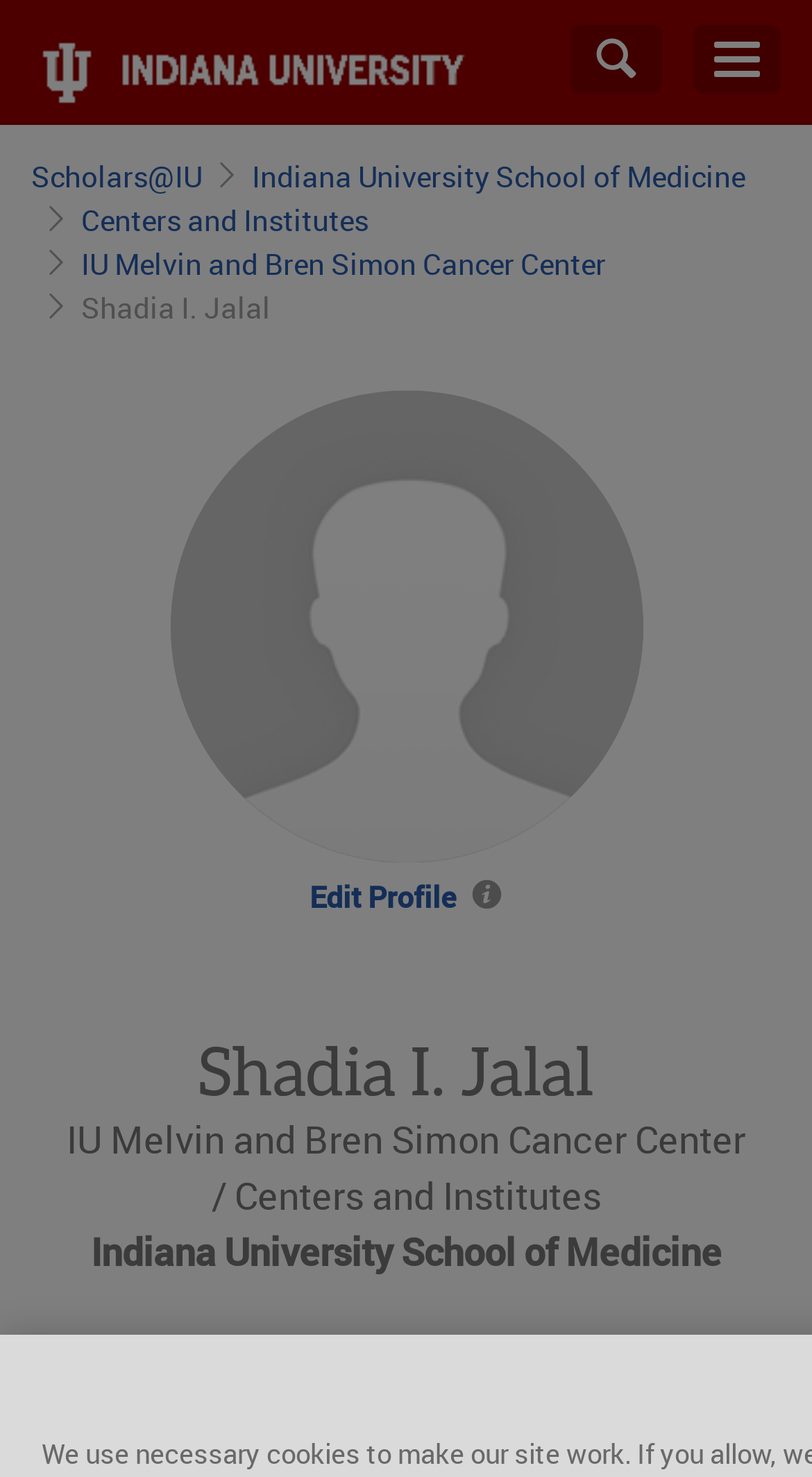Determine the bounding box coordinates (top-left x, top-left y, bottom-right x, bottom-right y) of the UI element described in the following text: Shadia I. Jalal

[0.077, 0.426, 0.923, 0.475]